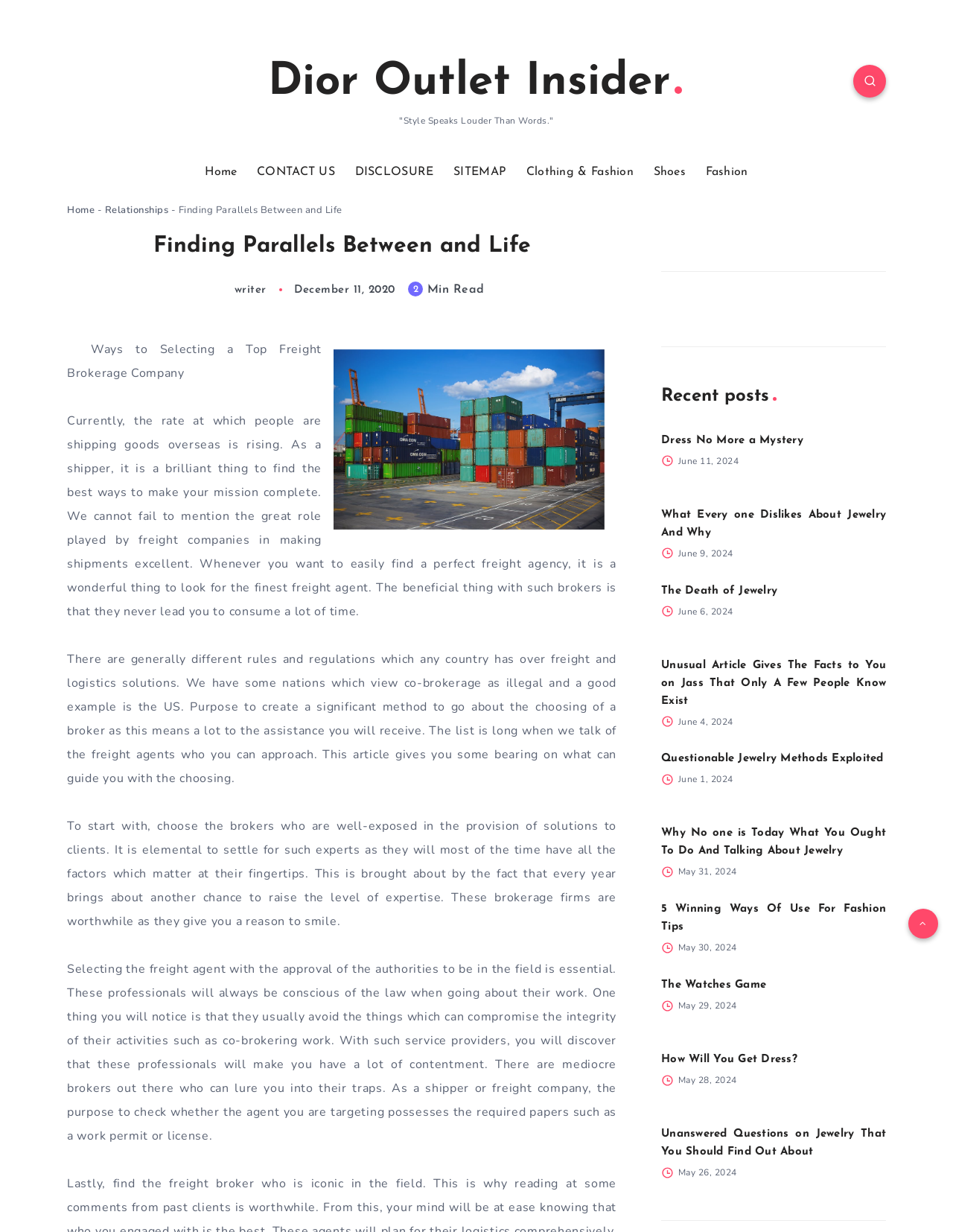What is the title of the article?
Answer the question with as much detail as possible.

The title of the article can be found in the heading element with the text 'Finding Parallels Between and Life' which is located at the top of the webpage.